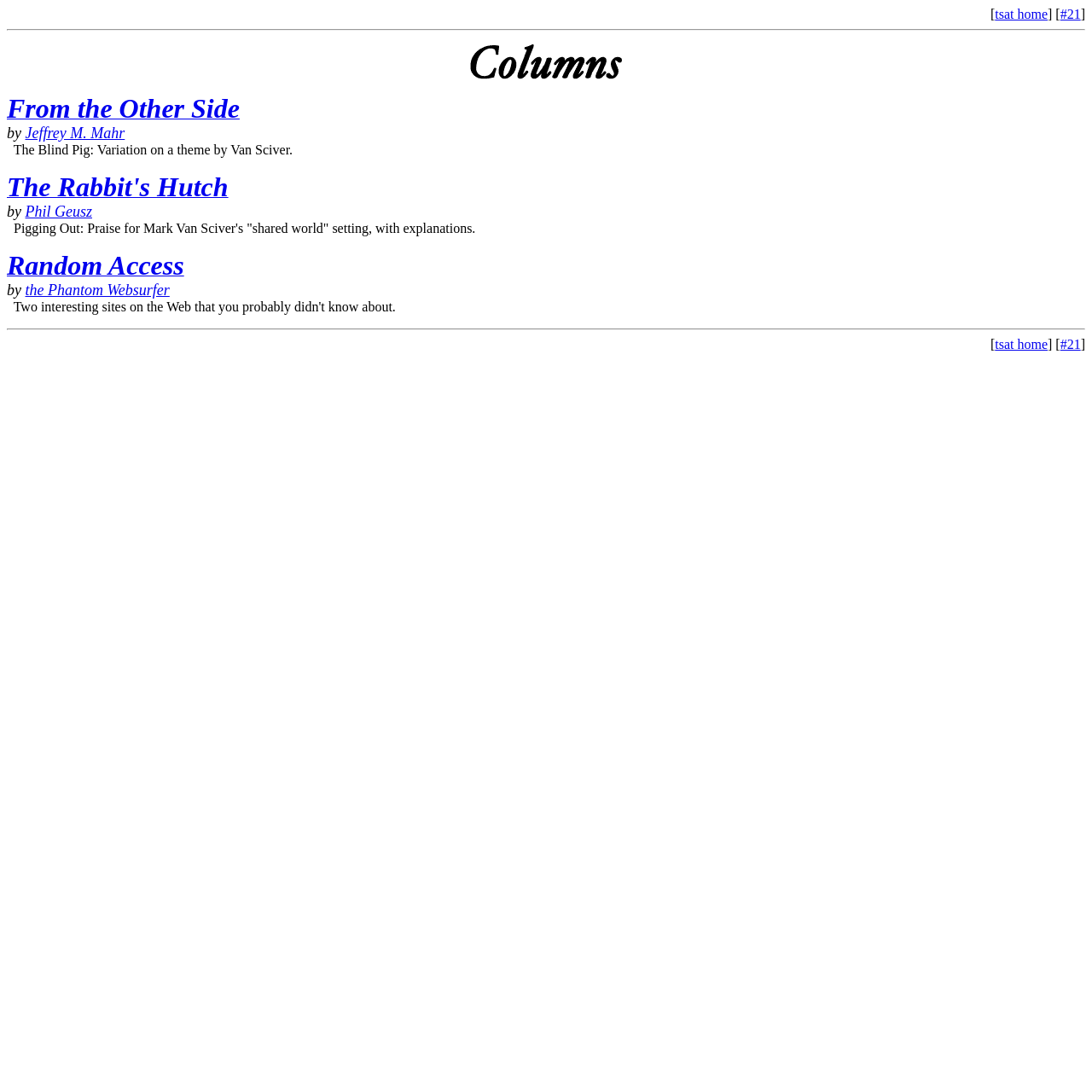Could you locate the bounding box coordinates for the section that should be clicked to accomplish this task: "view column 21".

[0.971, 0.006, 0.99, 0.02]